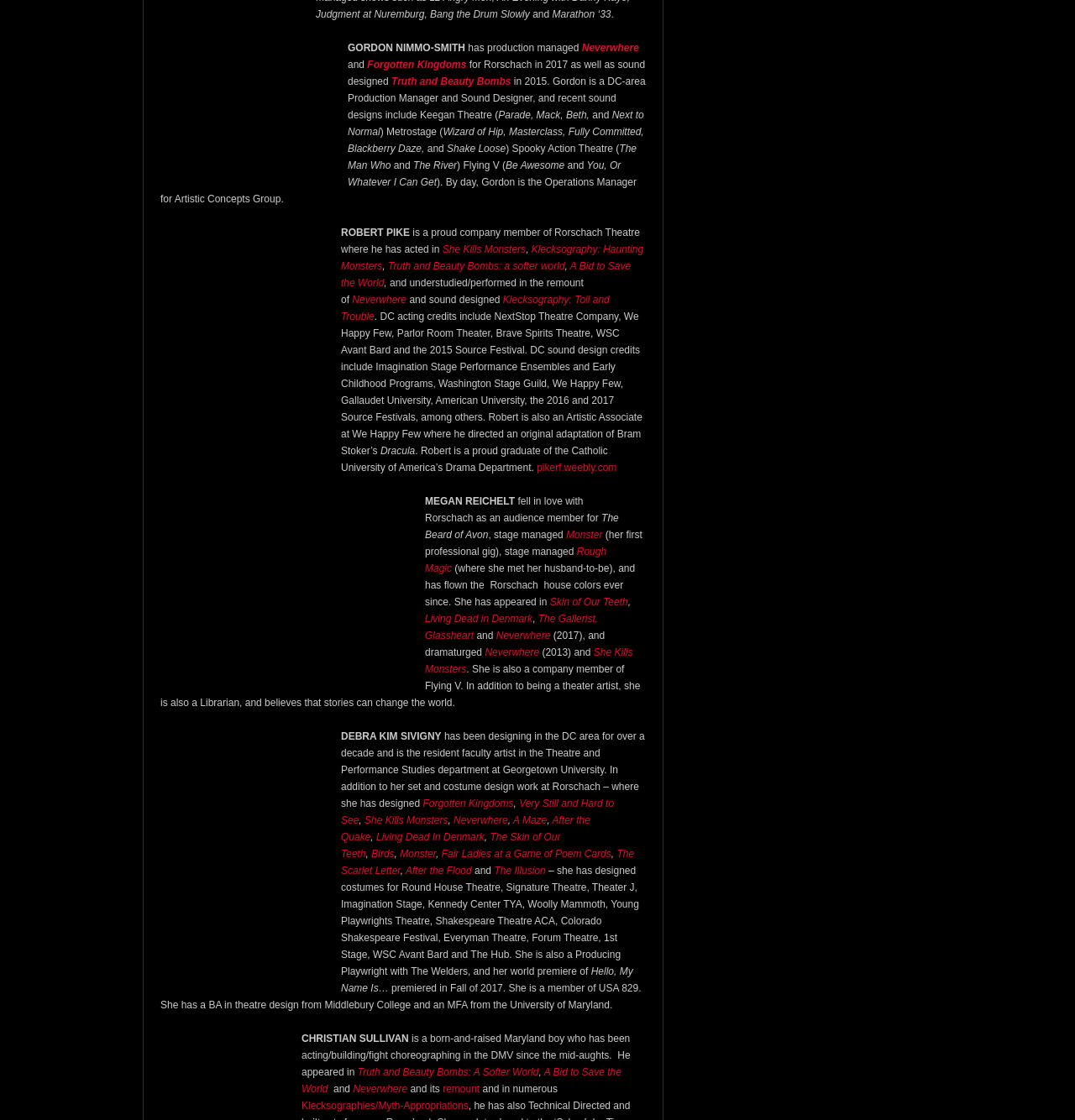Please find the bounding box coordinates of the element's region to be clicked to carry out this instruction: "Read Mark 8:34-38".

None